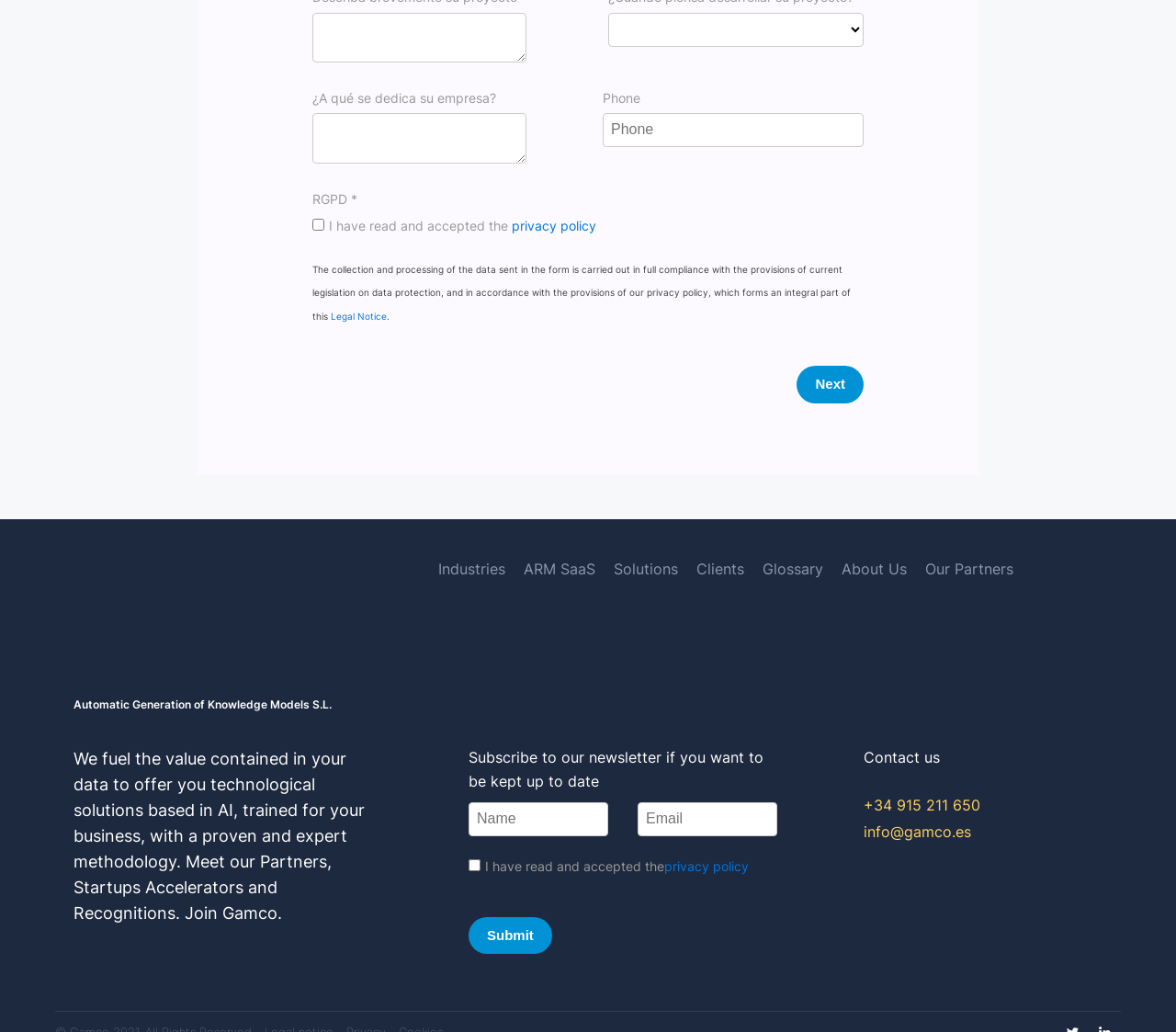What is the purpose of the checkbox with the text 'I have read and accepted the privacy policy'?
We need a detailed and exhaustive answer to the question. Please elaborate.

I inferred the purpose of the checkbox by reading the text associated with it, which is 'I have read and accepted the privacy policy'. This suggests that the user needs to check this box to indicate their acceptance of the privacy policy.